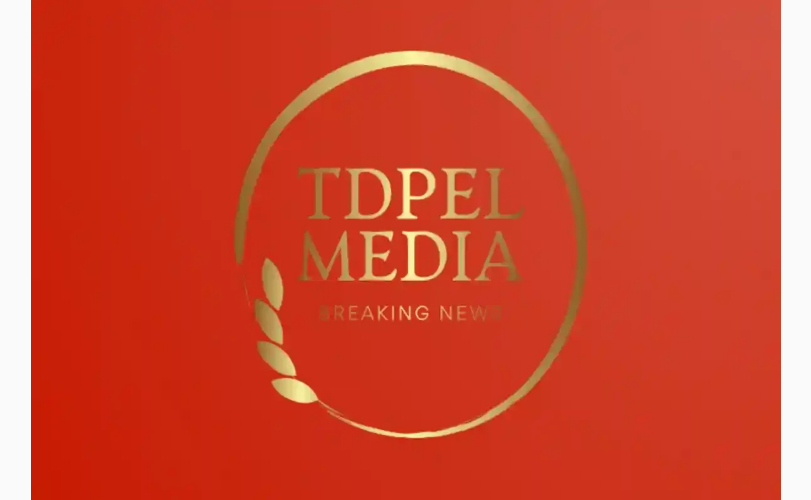What phrase is presented below the main title?
Please answer using one word or phrase, based on the screenshot.

BREAKING NEWS